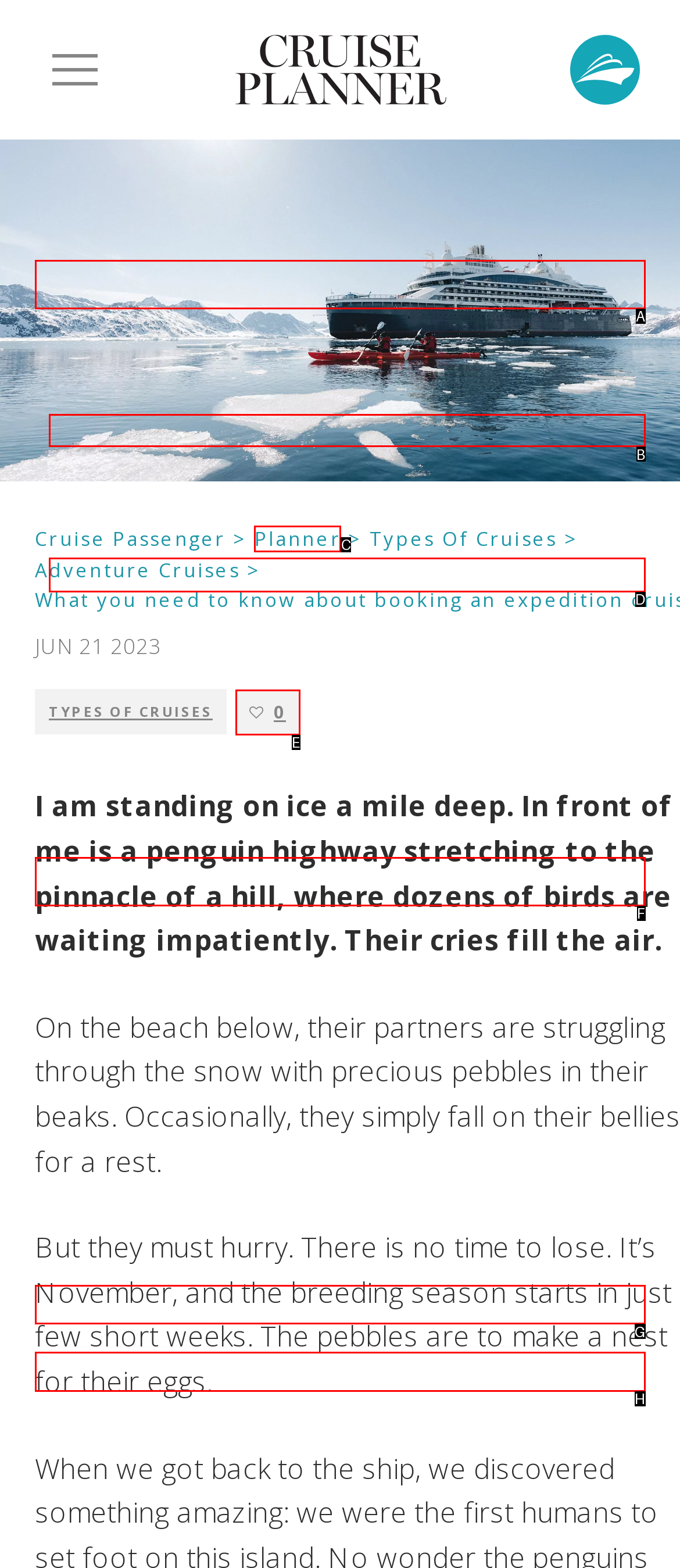Find the correct option to complete this instruction: Read about Adventure Cruises. Reply with the corresponding letter.

B